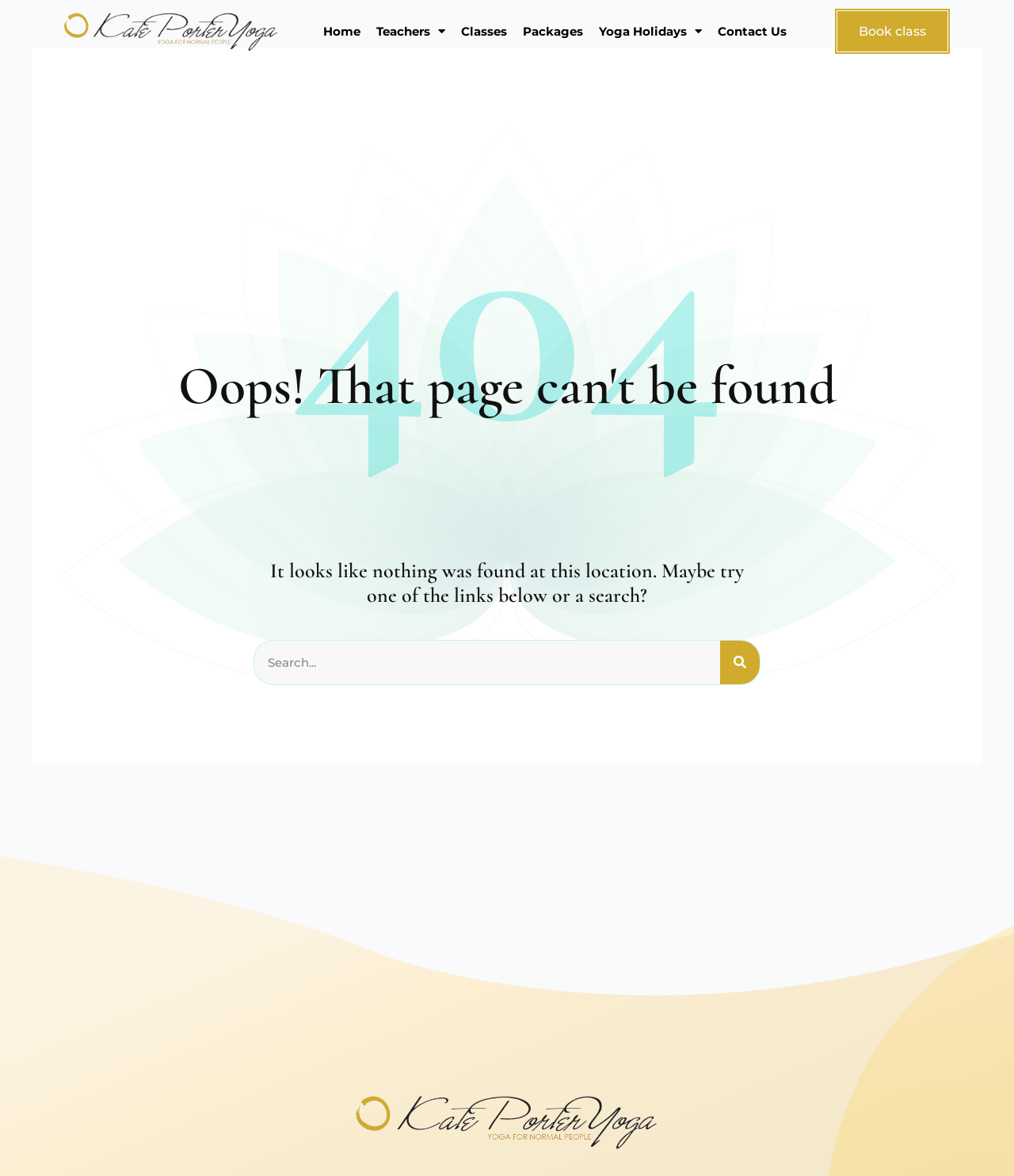What is the title or heading displayed on the webpage?

Oops! That page can't be found